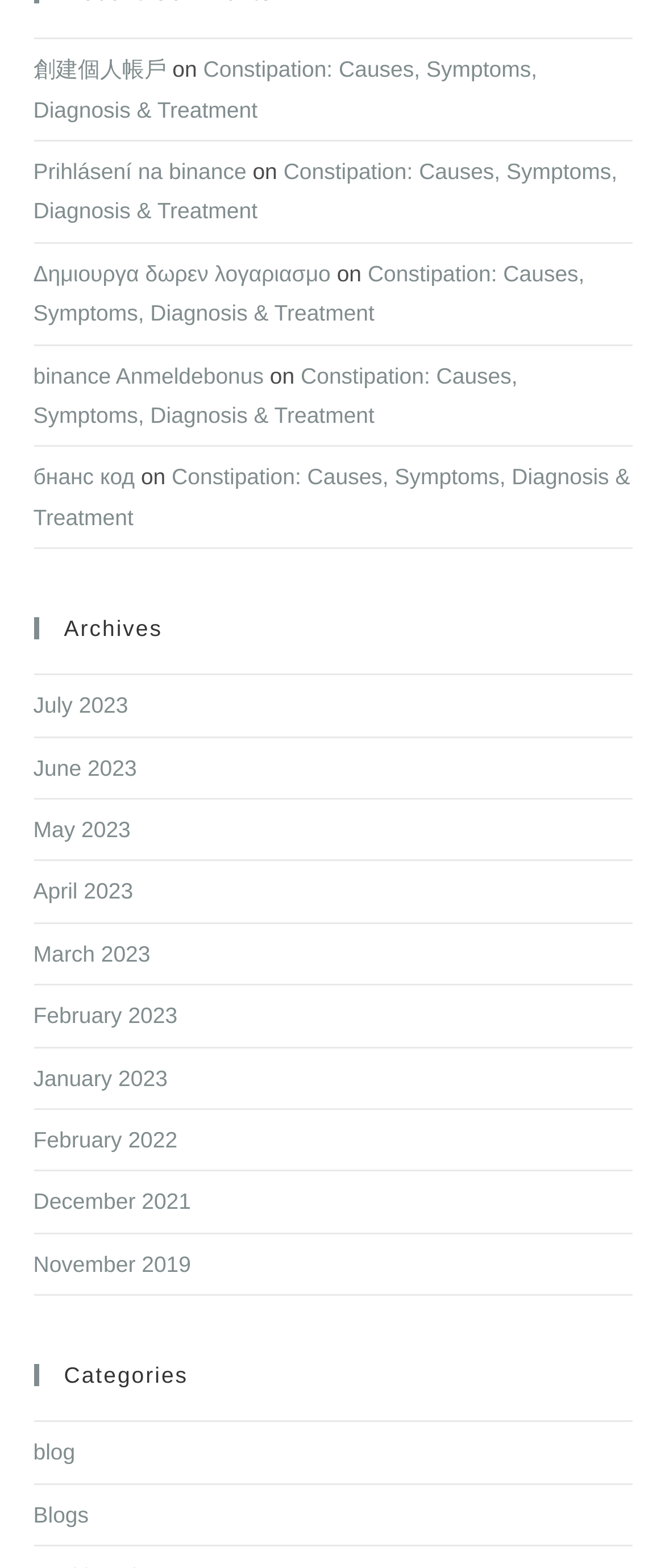Please determine the bounding box coordinates of the element to click on in order to accomplish the following task: "create a personal account". Ensure the coordinates are four float numbers ranging from 0 to 1, i.e., [left, top, right, bottom].

[0.05, 0.036, 0.25, 0.053]